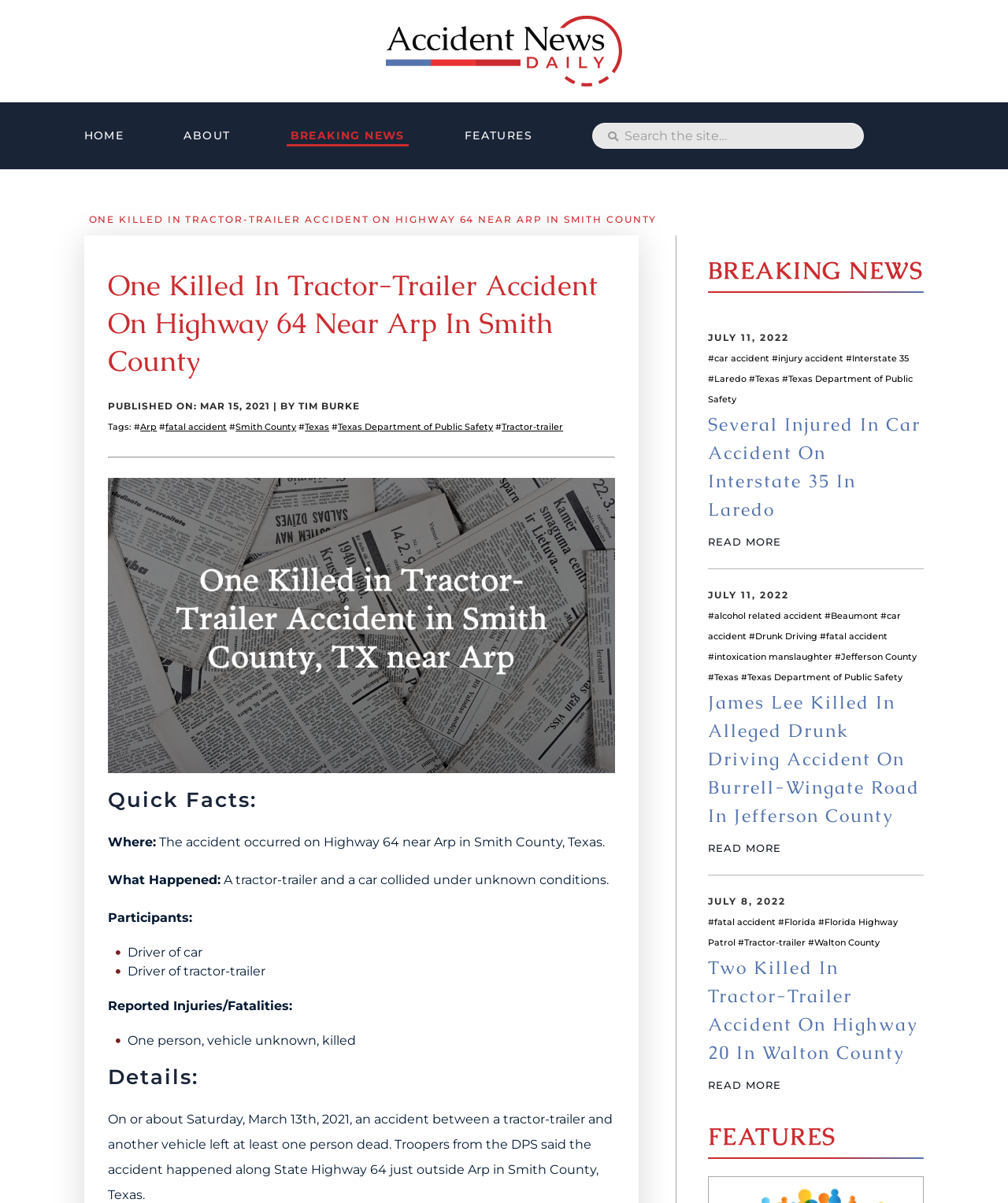Identify the bounding box coordinates for the UI element described as follows: "Tractor-trailer". Ensure the coordinates are four float numbers between 0 and 1, formatted as [left, top, right, bottom].

[0.498, 0.35, 0.559, 0.359]